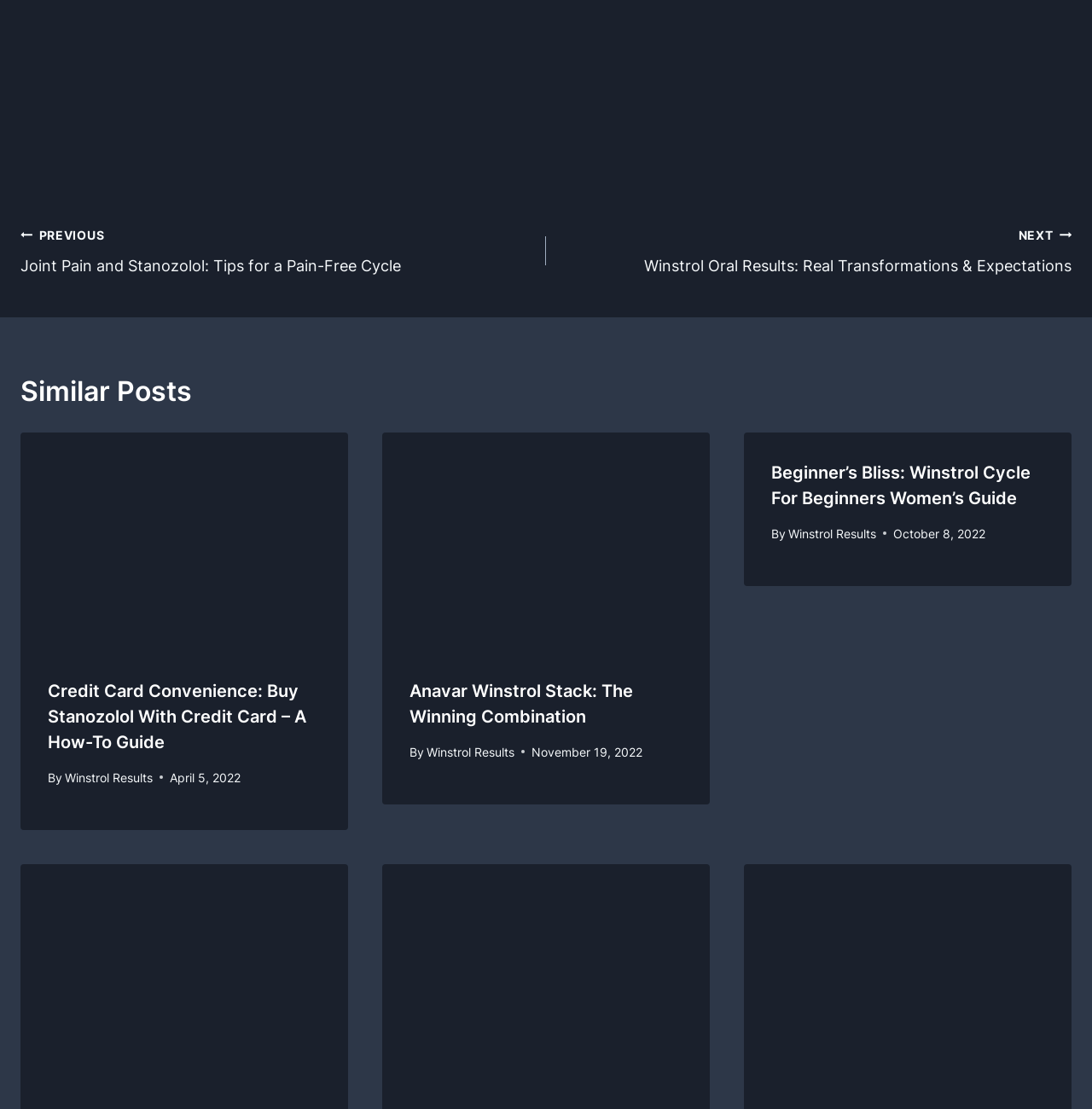Specify the bounding box coordinates of the region I need to click to perform the following instruction: "Request a demo". The coordinates must be four float numbers in the range of 0 to 1, i.e., [left, top, right, bottom].

None